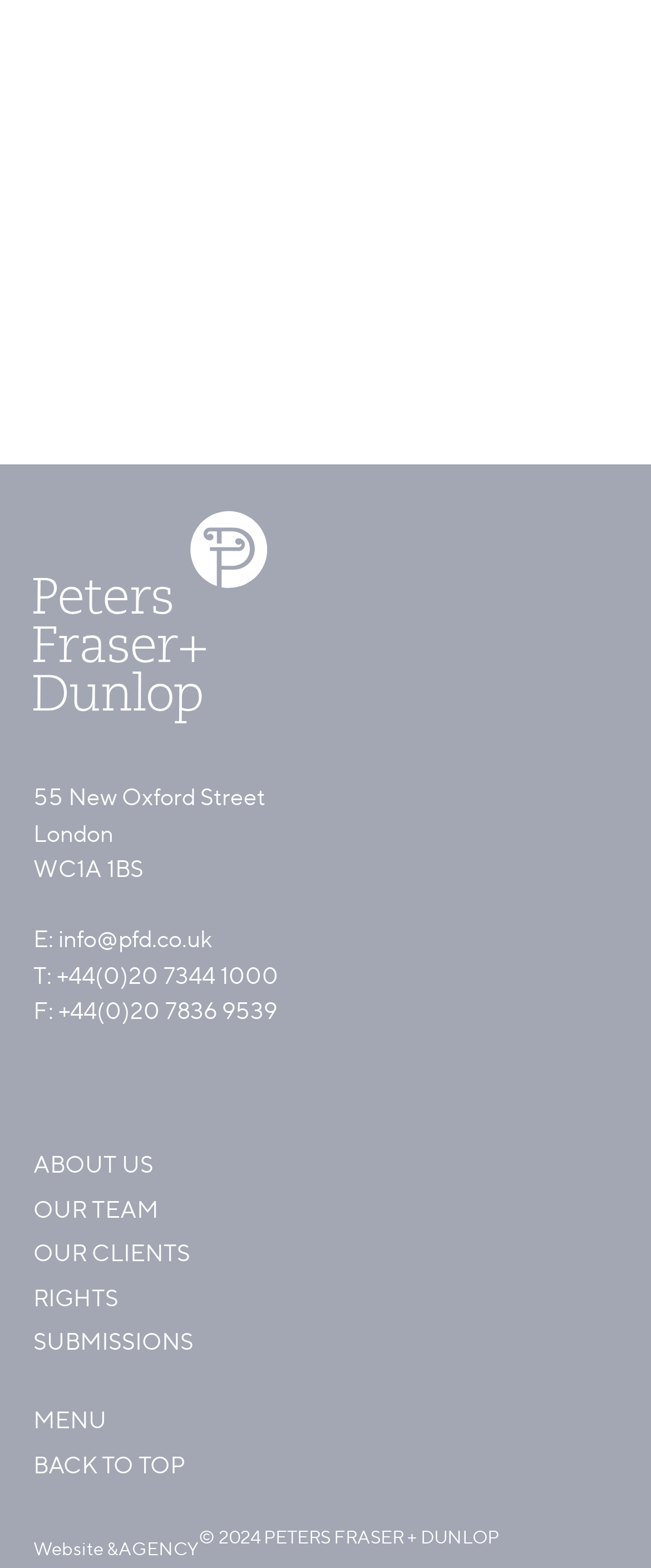Please specify the bounding box coordinates in the format (top-left x, top-left y, bottom-right x, bottom-right y), with all values as floating point numbers between 0 and 1. Identify the bounding box of the UI element described by: Our Clients

[0.051, 0.79, 0.292, 0.809]